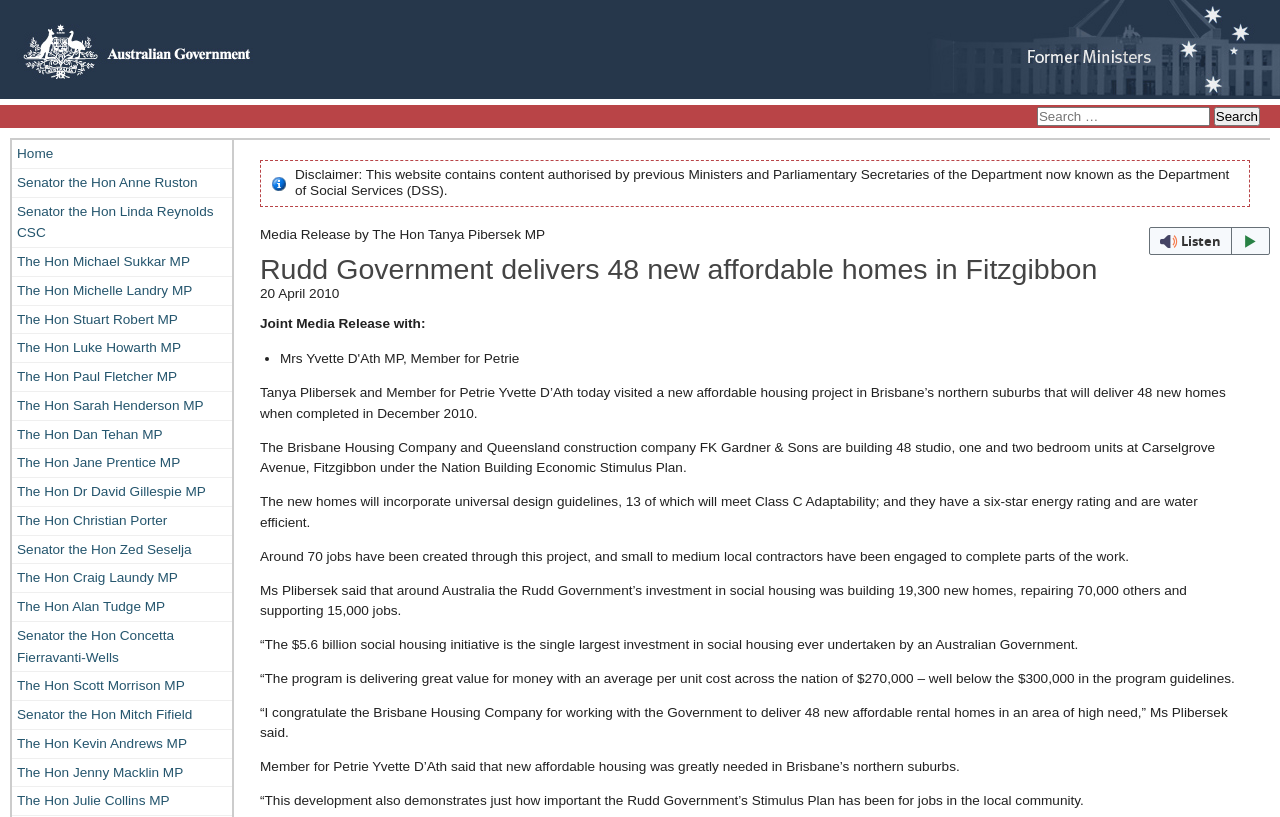Locate the bounding box coordinates of the clickable area to execute the instruction: "Listen to the webpage with webReader". Provide the coordinates as four float numbers between 0 and 1, represented as [left, top, right, bottom].

[0.898, 0.277, 0.992, 0.312]